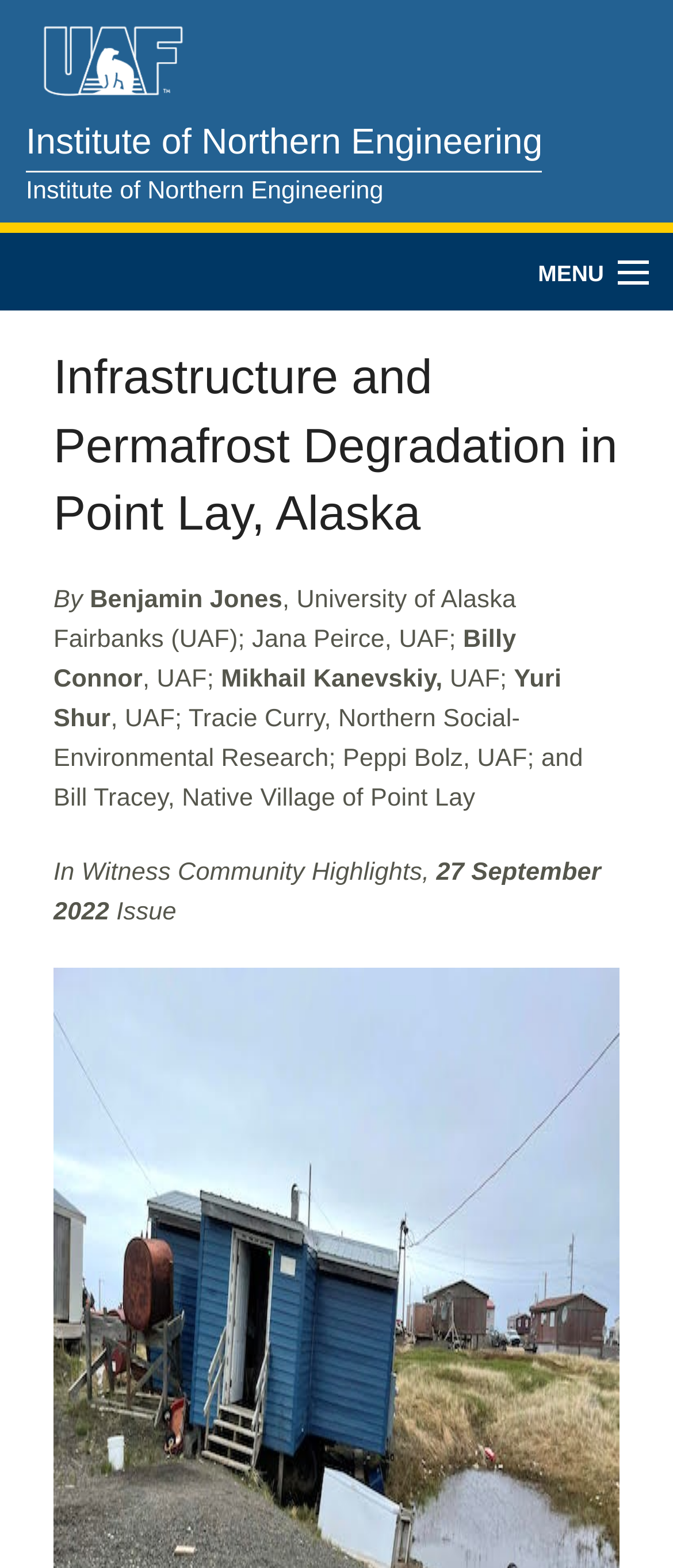How many links are there in the menu?
Respond with a short answer, either a single word or a phrase, based on the image.

9